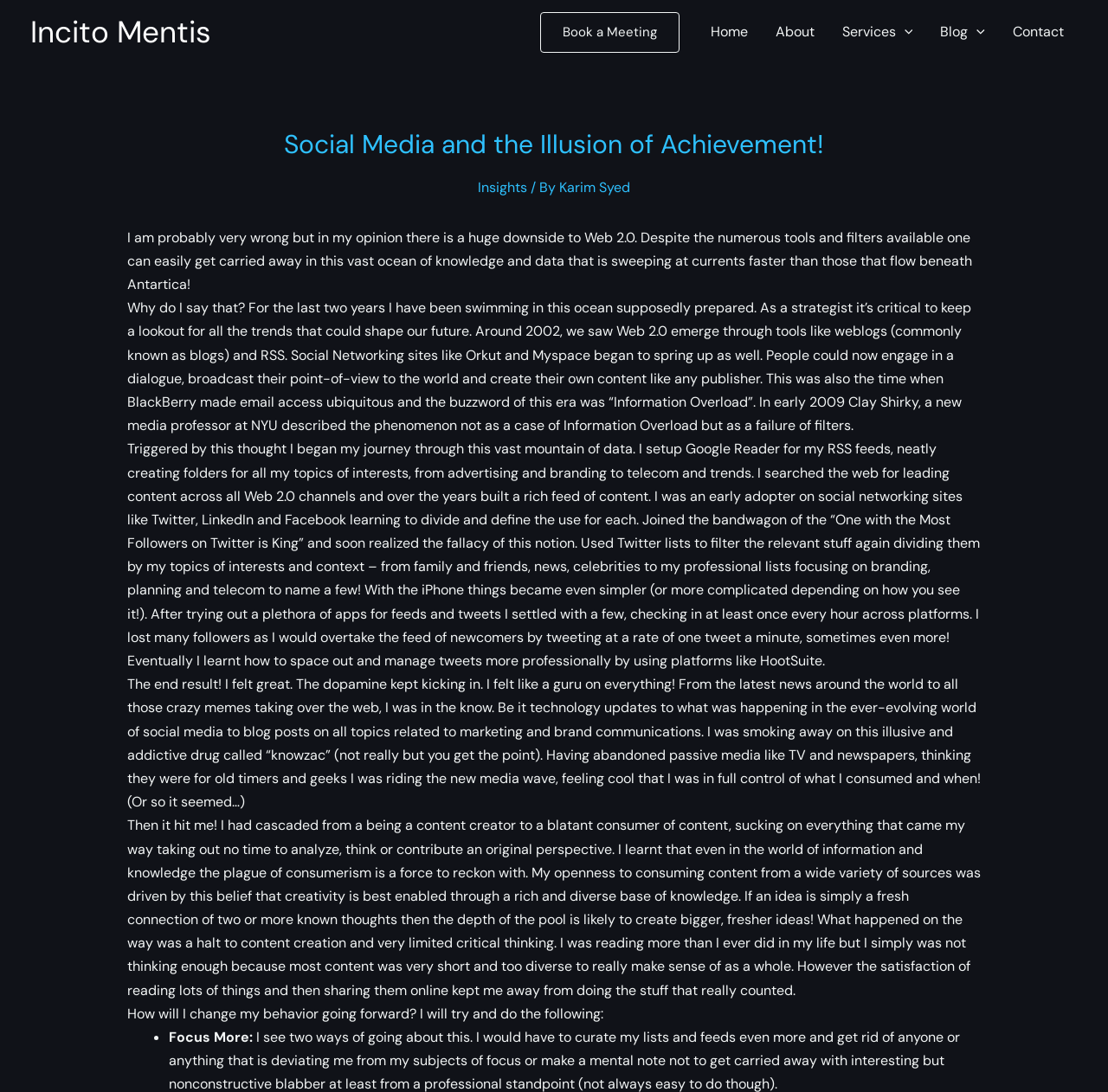What is the author's feeling about their social media usage?
Answer the question with as much detail as possible.

The author felt a sense of satisfaction and pleasure, referred to as a 'dopamine kick', when they were consuming and sharing a lot of content on social media, but this feeling was misleading and prevented them from realizing the negative consequences of their behavior.